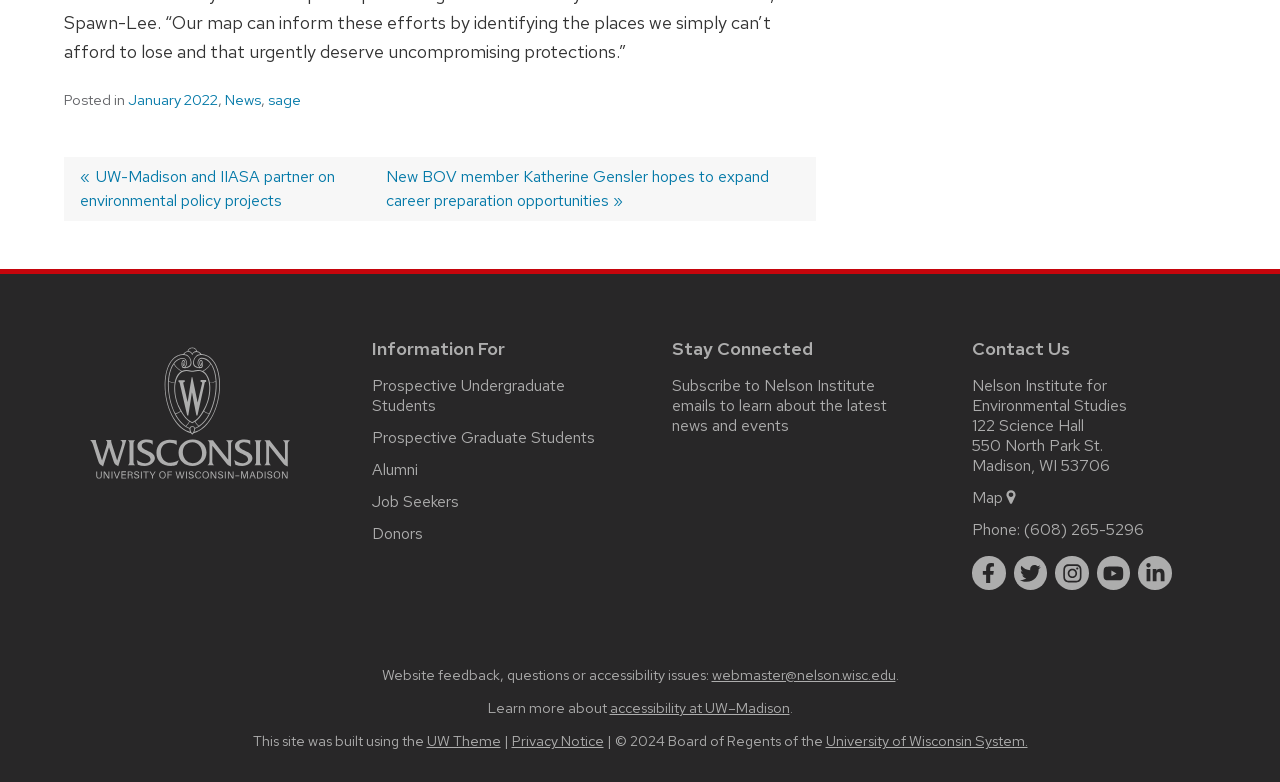Can you show the bounding box coordinates of the region to click on to complete the task described in the instruction: "View the map"?

[0.759, 0.623, 0.796, 0.65]